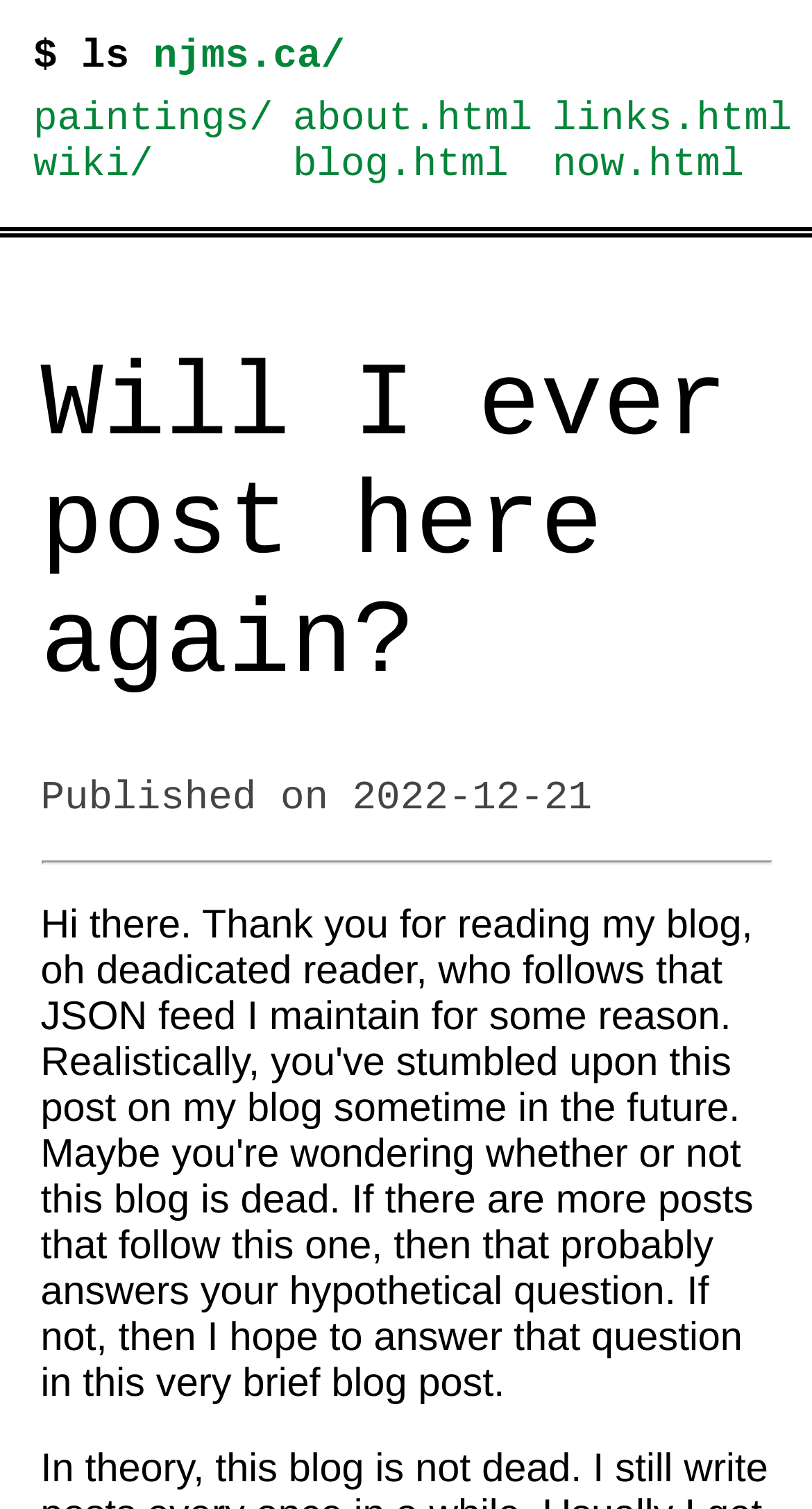Create a detailed narrative describing the layout and content of the webpage.

The webpage appears to be a personal blog, with the title "njms - Will I ever post here again?" prominently displayed at the top. Below the title, there are several links to different sections of the blog, including "paintings", "wiki", "about", "blog", "links", and "now", arranged horizontally across the page.

The main content of the page is a brief discussion, with the heading "Will I ever post here again?" situated near the top-center of the page. The text of the discussion is not explicitly stated, but it appears to be a personal reflection on the state of life, the universe, and the blog itself.

To the right of the heading, there is a static text element displaying the publication date "2022-12-21". A horizontal separator line is positioned below the publication date, dividing the page into sections.

There are no images on the page, but the links to different sections of the blog are prominent and easily accessible. Overall, the page has a simple and organized layout, with clear headings and concise text.